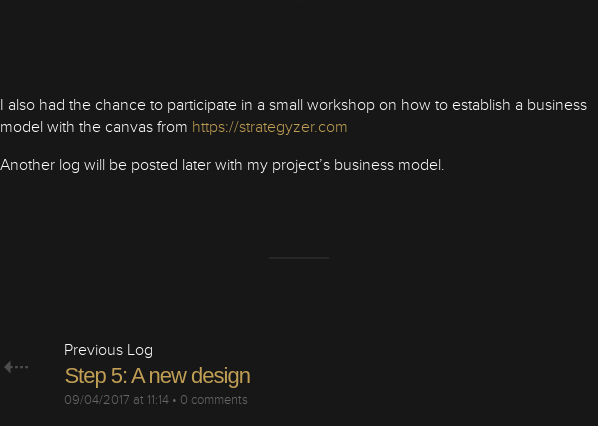Examine the screenshot and answer the question in as much detail as possible: What is the title of the previous log?

The title of the previous log can be found in the navigation options below the blog post, which leads to the previous log titled 'Step 5: A new design'.